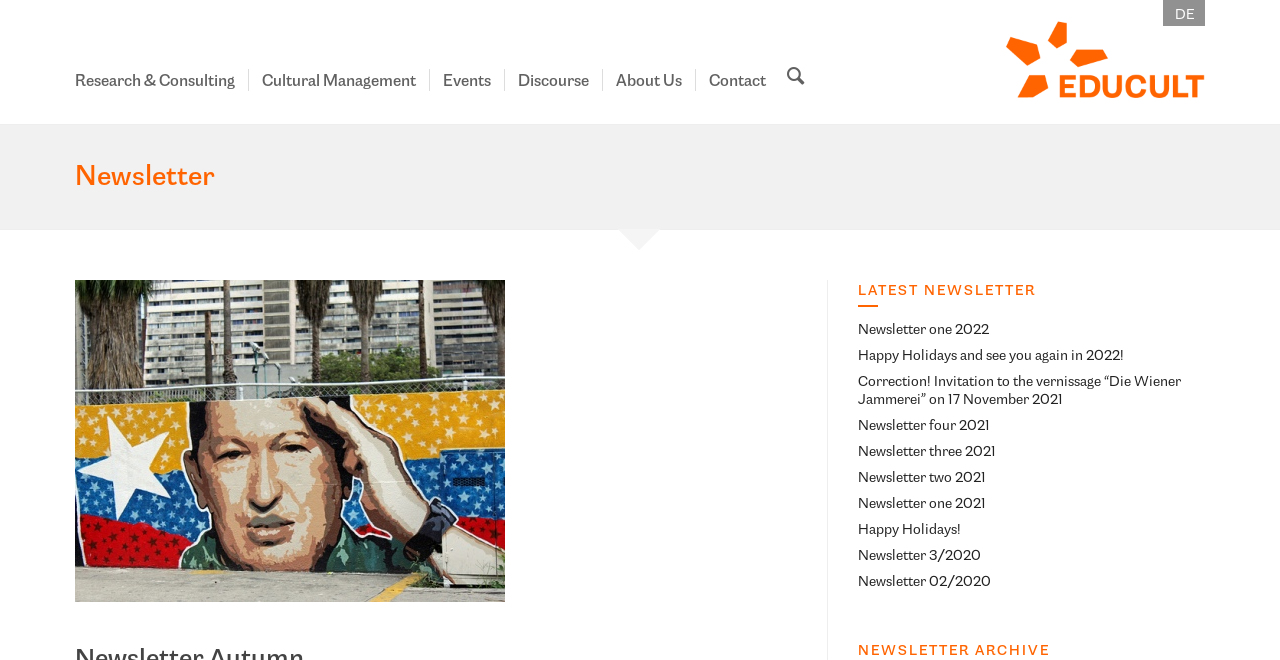Please find the bounding box coordinates of the clickable region needed to complete the following instruction: "View the newsletter archive". The bounding box coordinates must consist of four float numbers between 0 and 1, i.e., [left, top, right, bottom].

[0.67, 0.969, 0.941, 1.0]